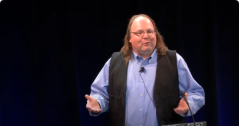What is the speaker's body language conveying? Based on the screenshot, please respond with a single word or phrase.

Enthusiasm and engagement